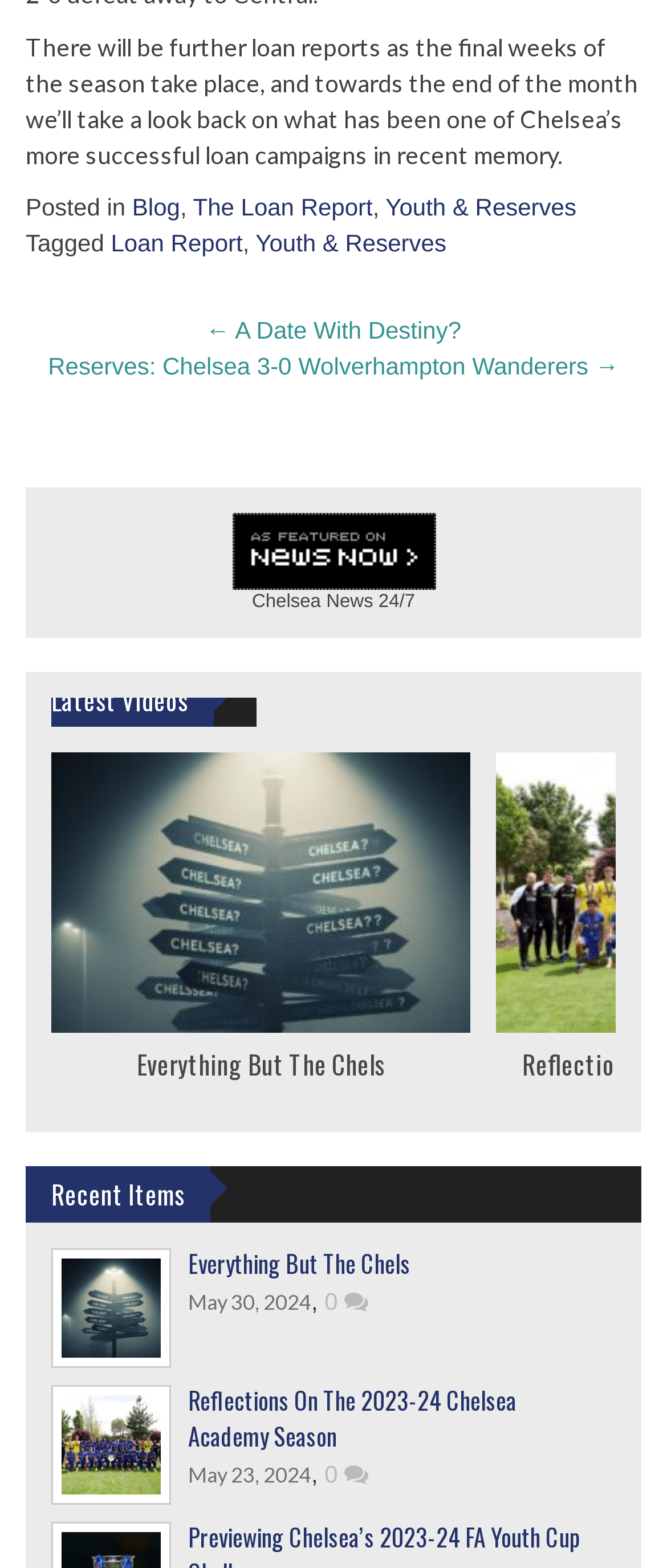Given the description "Chelsea News", determine the bounding box of the corresponding UI element.

[0.378, 0.377, 0.56, 0.39]